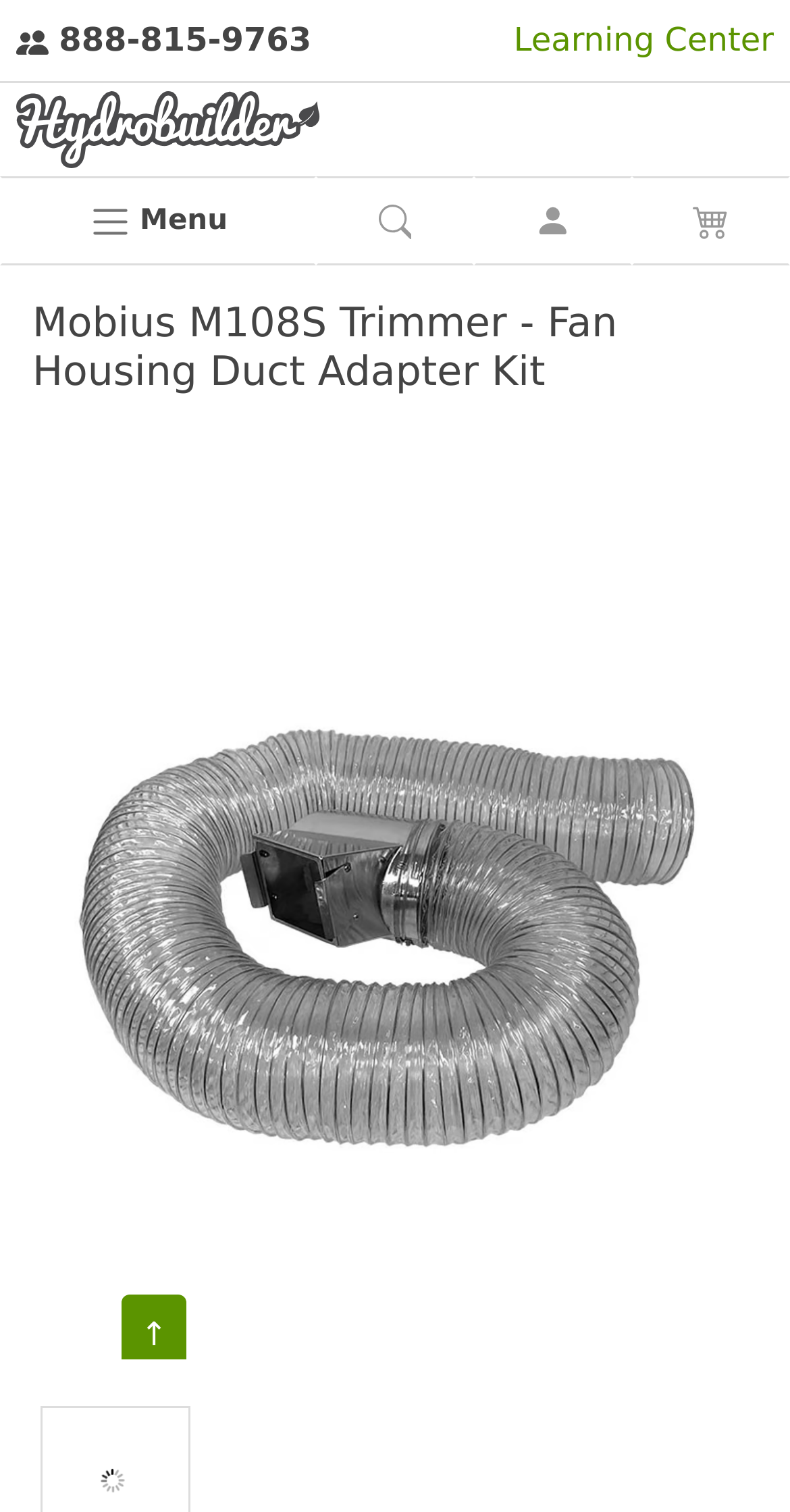Provide a one-word or brief phrase answer to the question:
How many navigation menu items are there?

5